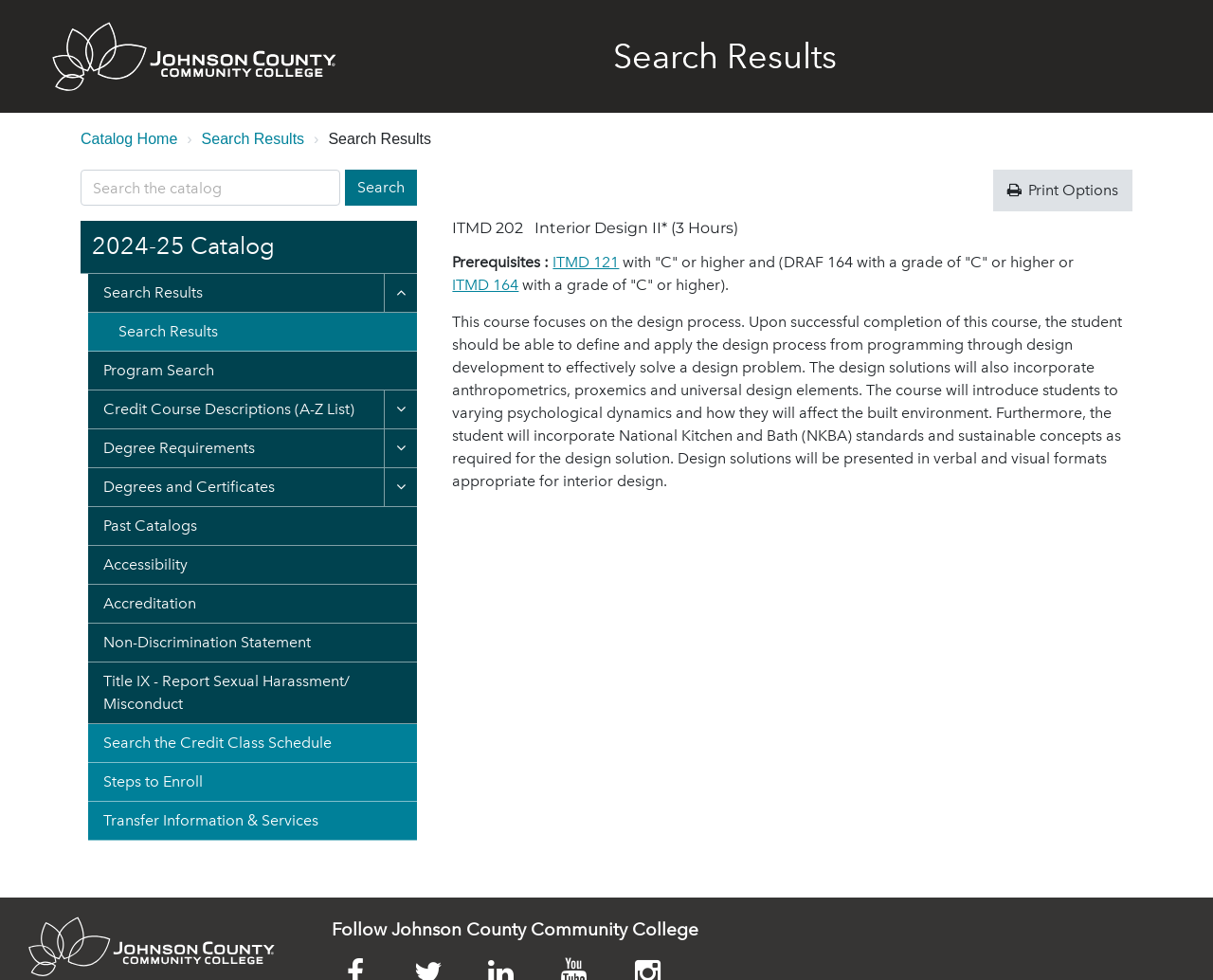What is the logo of Johnson County Community College?
Answer the question with just one word or phrase using the image.

JCCC Logo